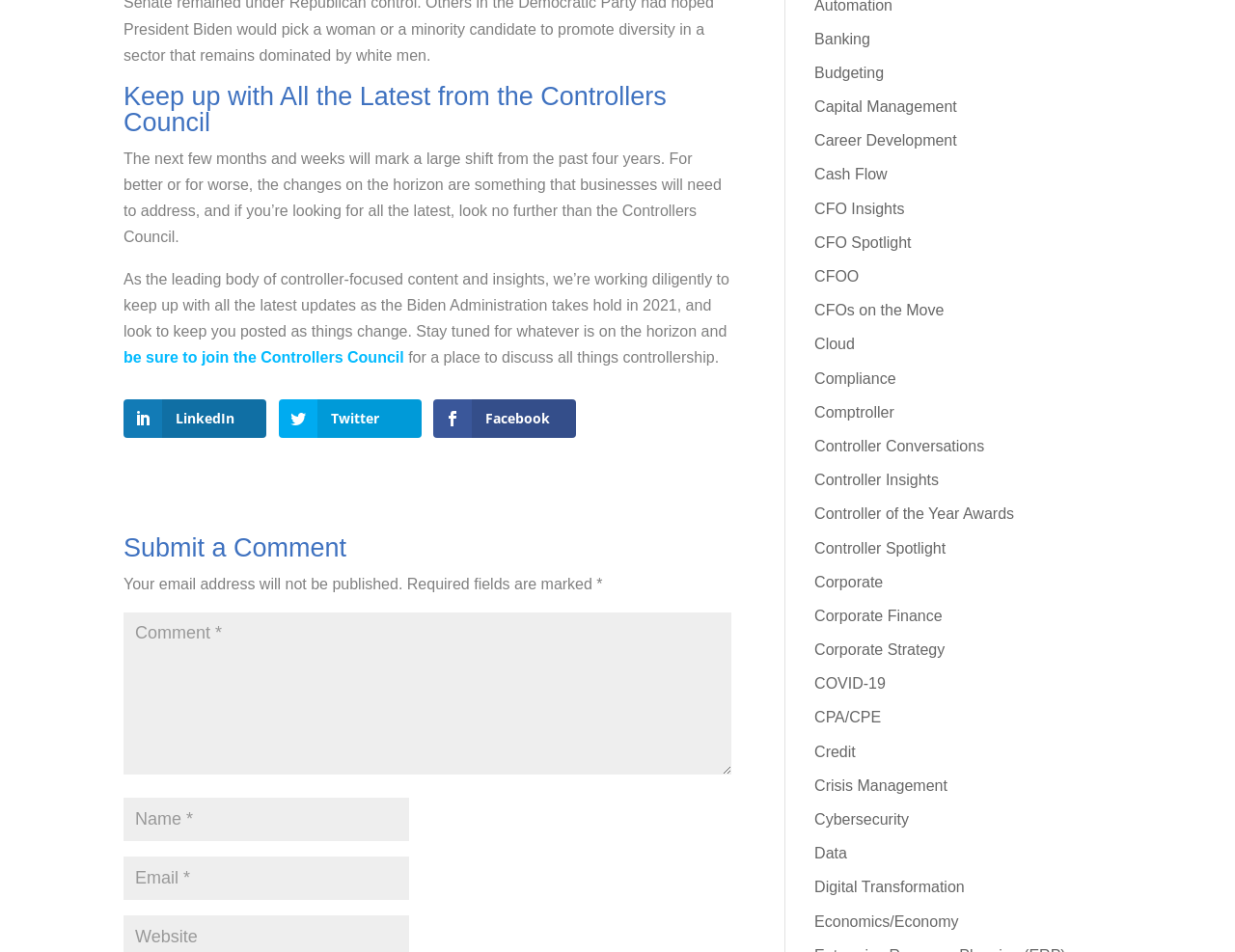Find the bounding box coordinates of the clickable area required to complete the following action: "Submit a comment".

[0.1, 0.562, 0.592, 0.599]